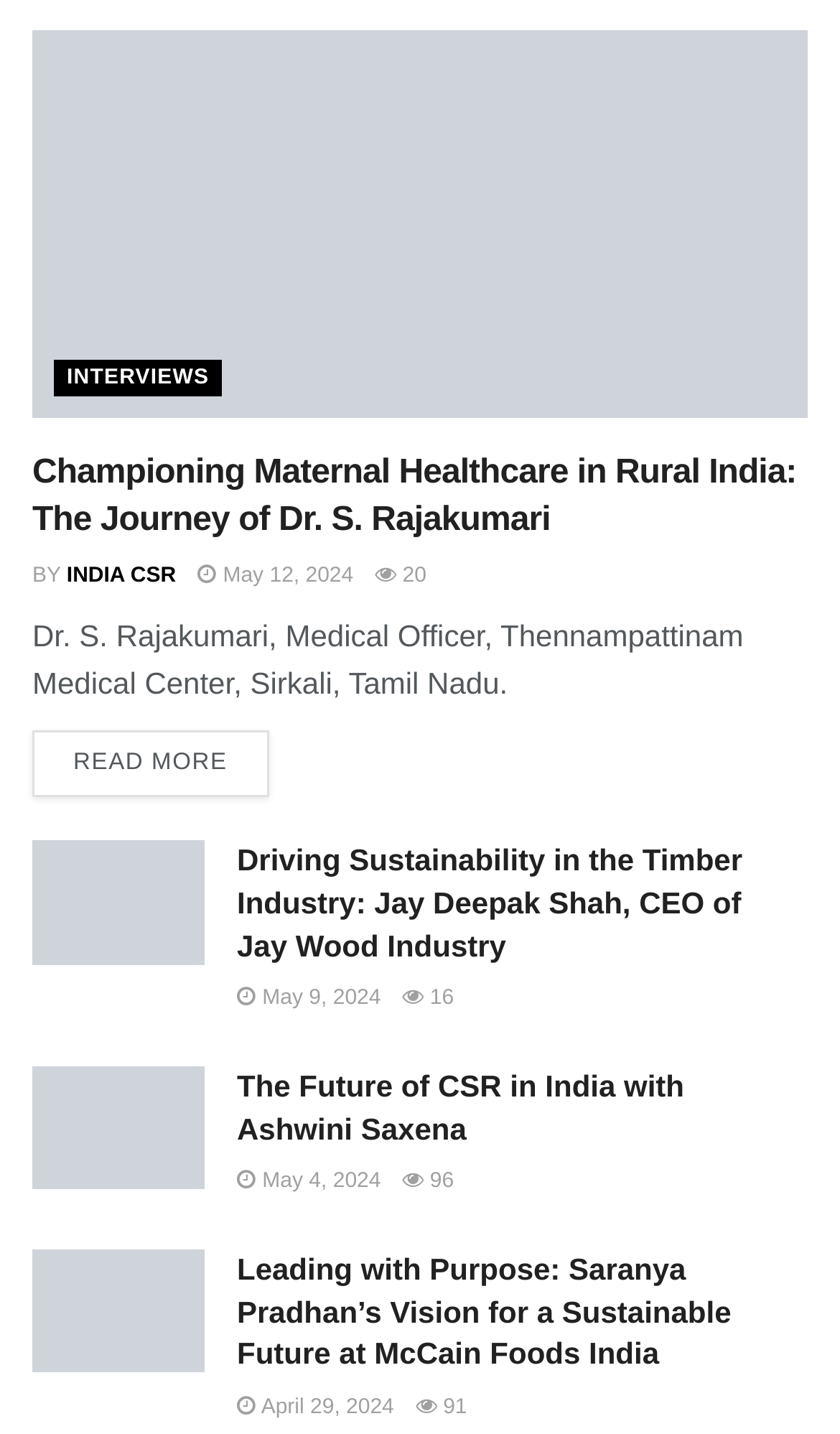Please determine the bounding box coordinates of the element's region to click in order to carry out the following instruction: "Check the details of Ashwini Saxena". The coordinates should be four float numbers between 0 and 1, i.e., [left, top, right, bottom].

[0.282, 0.744, 0.962, 0.803]